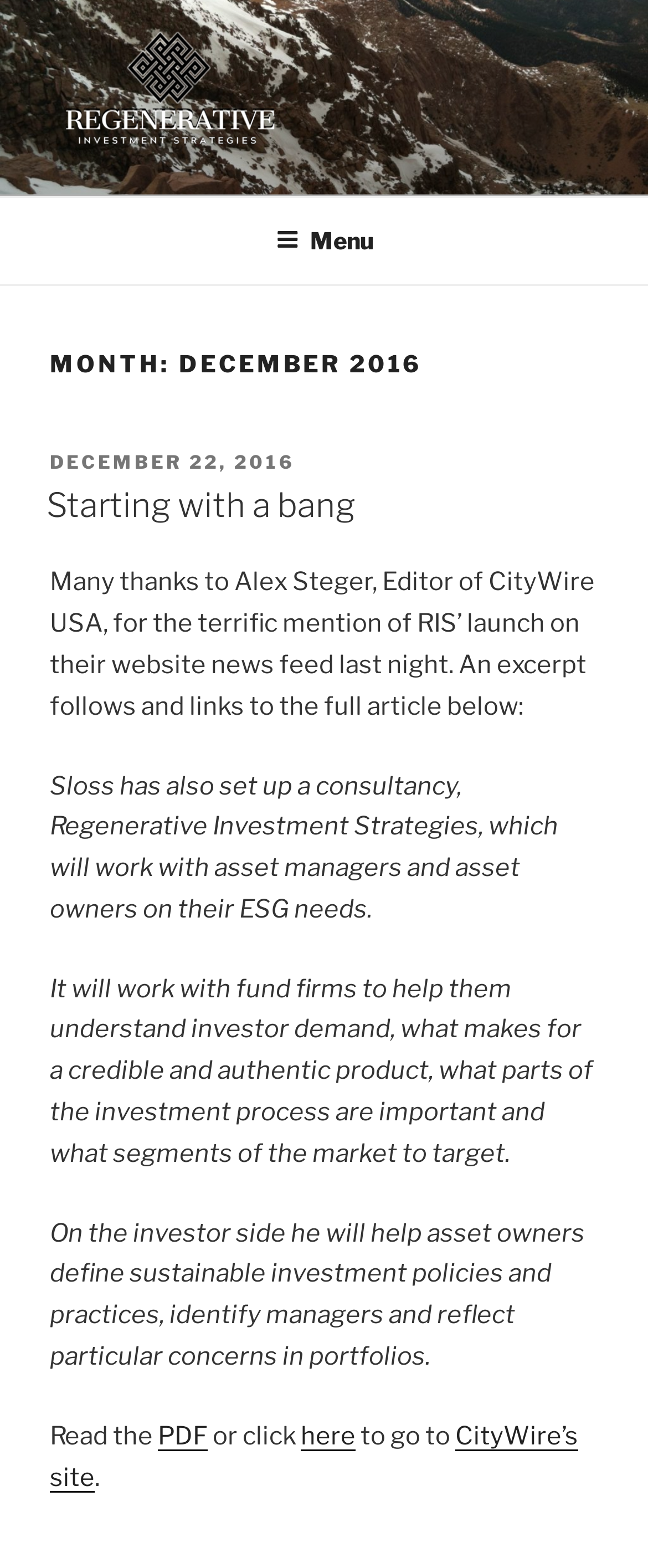What is the topic of the article?
Examine the webpage screenshot and provide an in-depth answer to the question.

The topic of the article can be inferred from the text, which mentions the launch of Regenerative Investment Strategies and provides an excerpt from an article about it. The article appears to be discussing the launch of the consultancy and its services.